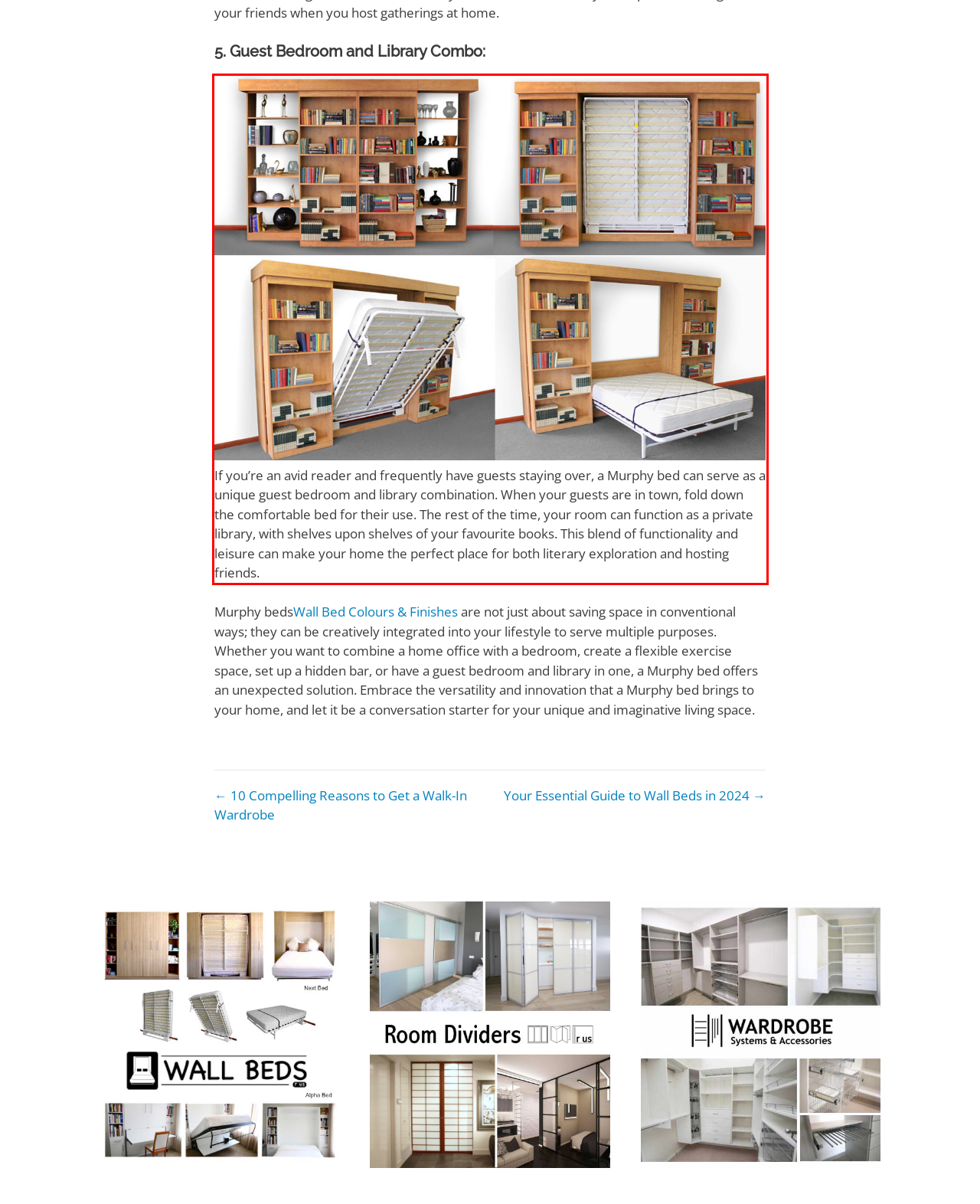Using the provided webpage screenshot, recognize the text content in the area marked by the red bounding box.

If you’re an avid reader and frequently have guests staying over, a Murphy bed can serve as a unique guest bedroom and library combination. When your guests are in town, fold down the comfortable bed for their use. The rest of the time, your room can function as a private library, with shelves upon shelves of your favourite books. This blend of functionality and leisure can make your home the perfect place for both literary exploration and hosting friends.